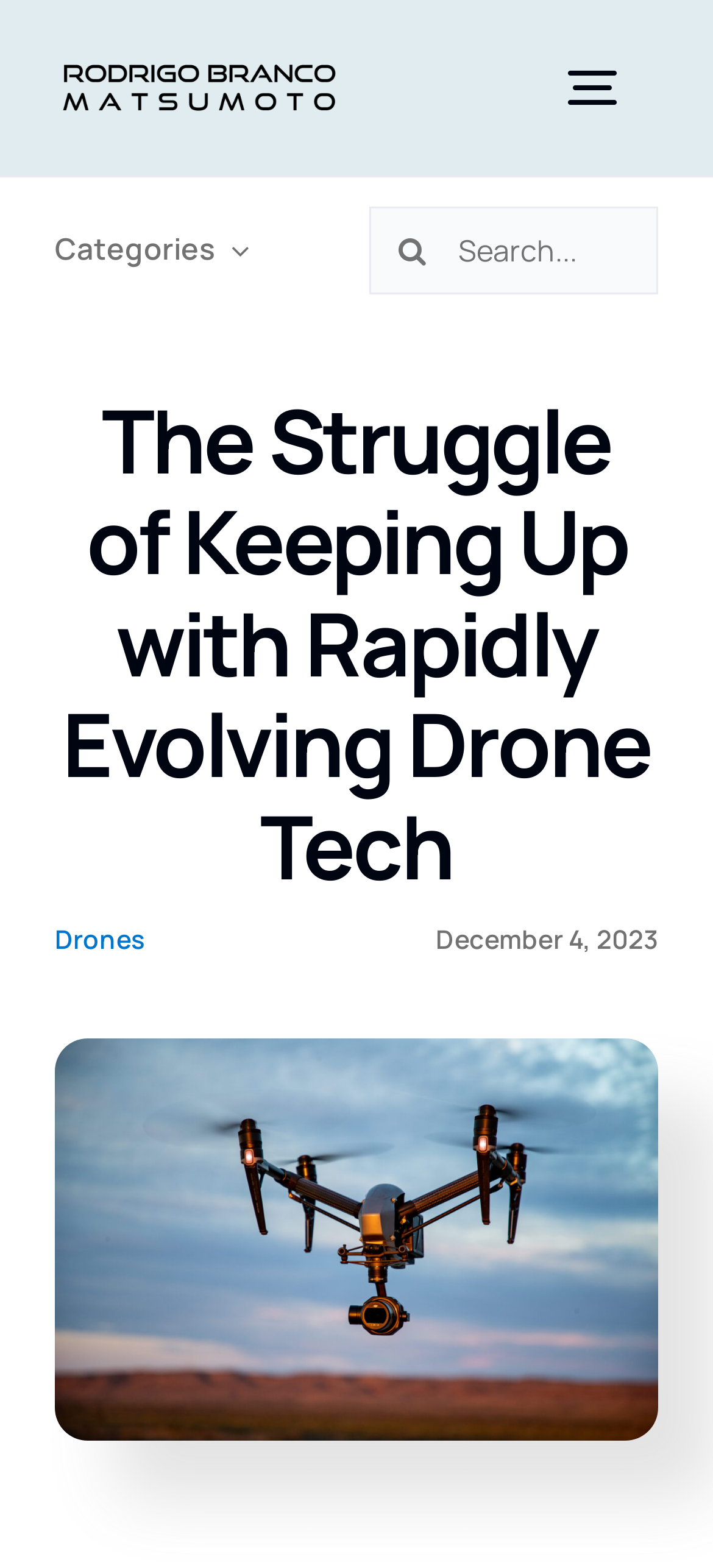What is the date of the blog post?
Based on the image, answer the question with as much detail as possible.

The date of the blog post is located below the title of the blog post, and it is 'December 4, 2023'.